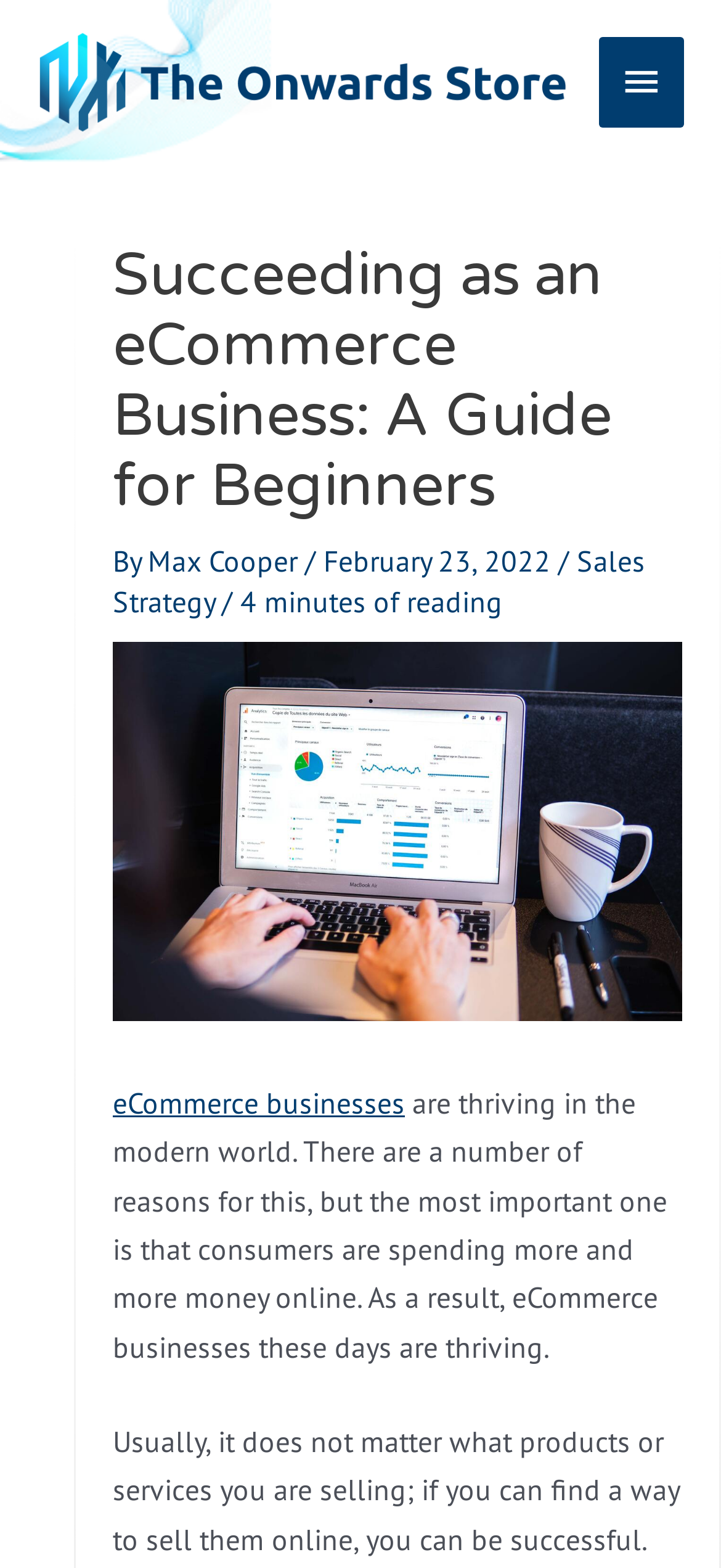Please find and generate the text of the main heading on the webpage.

Succeeding as an eCommerce Business: A Guide for Beginners